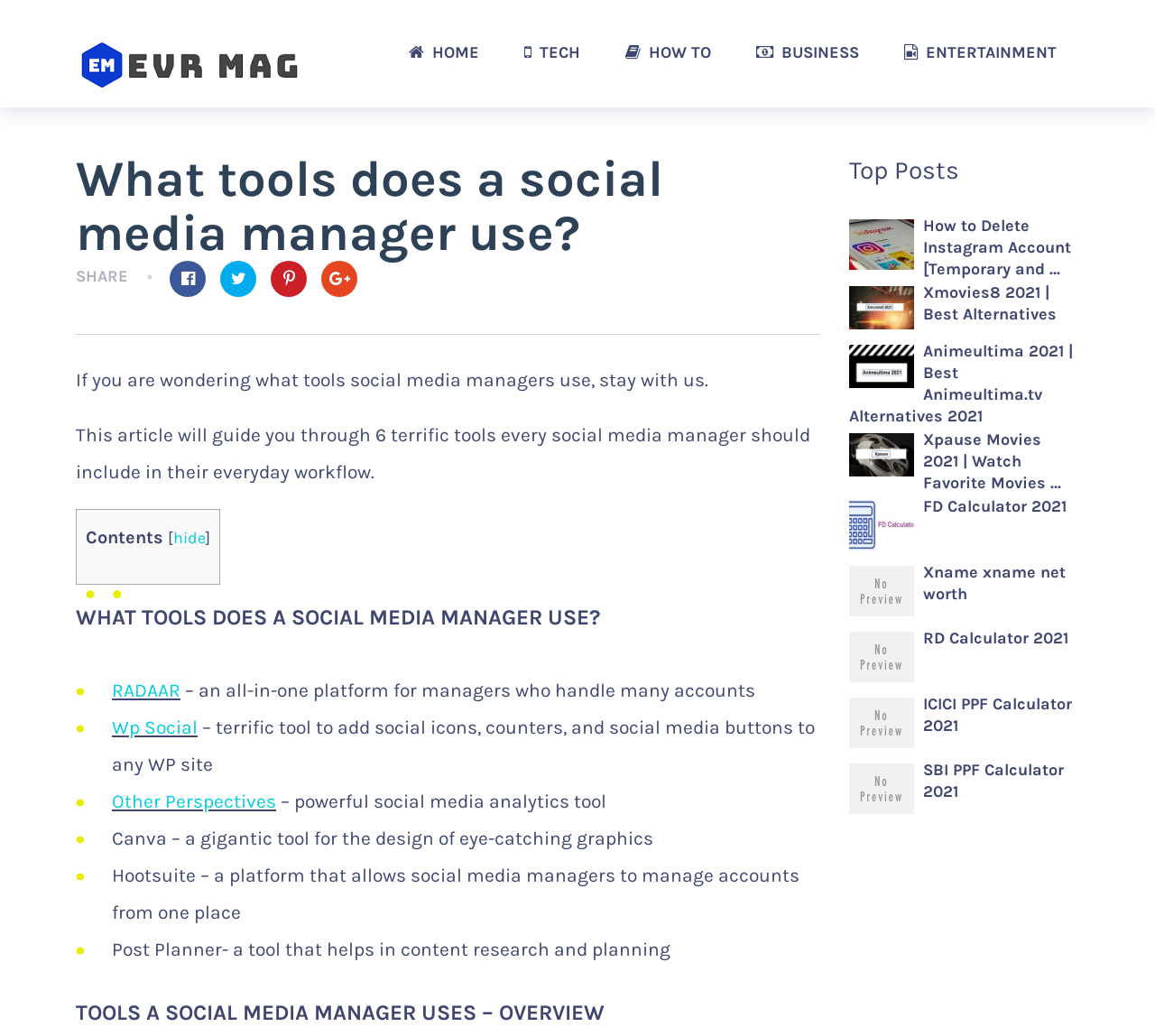Using the details from the image, please elaborate on the following question: What is the purpose of the article?

The article aims to guide social media managers by providing them with 6 terrific tools that they should include in their everyday workflow.